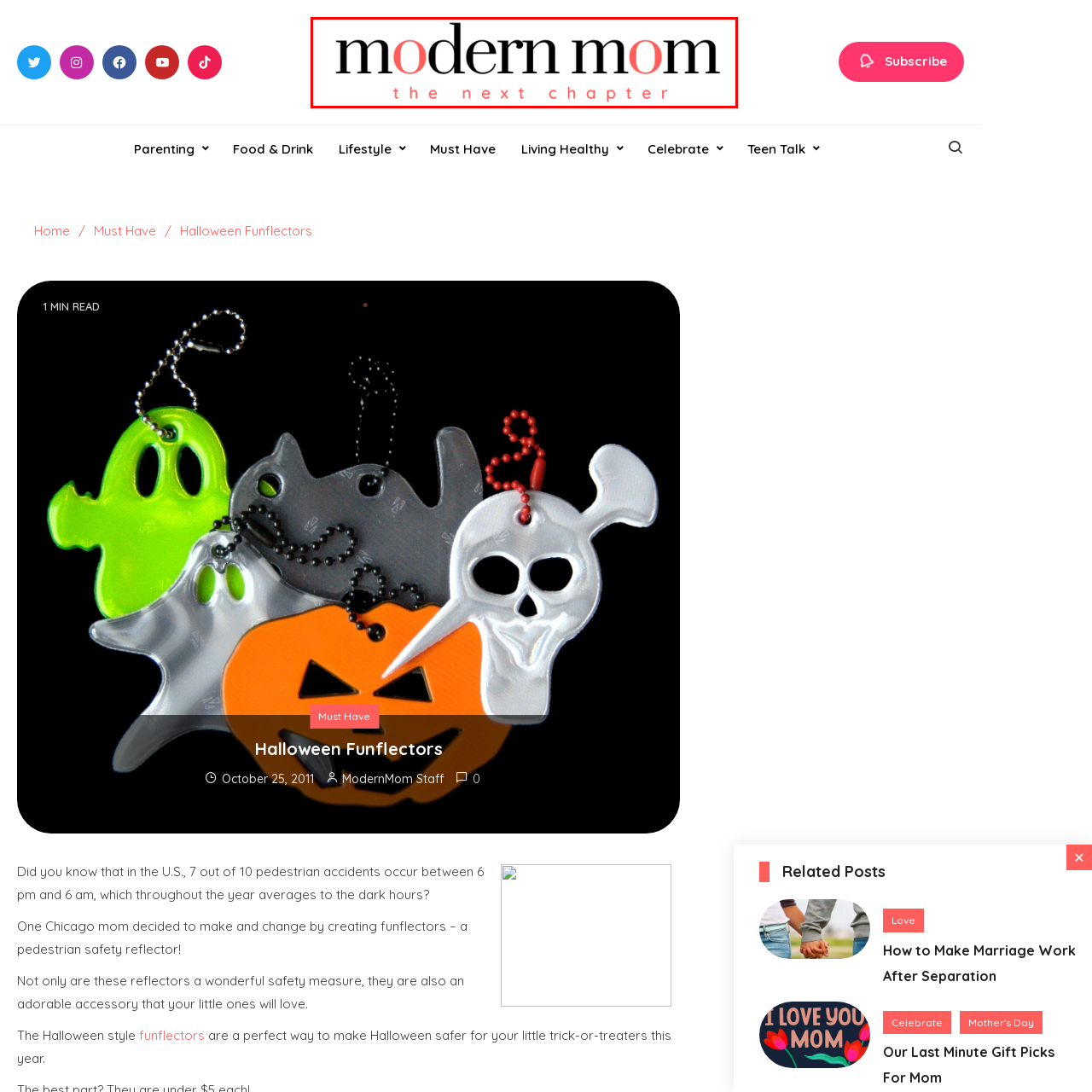What is the tagline of 'Modern Mom'?
Look closely at the image marked with a red bounding box and answer the question with as much detail as possible, drawing from the image.

The visual identity of 'Modern Mom' is examined, and it is found that the tagline 'the next chapter' is presented in a softer, peach hue, implying a journey into new experiences and insights for contemporary mothers.